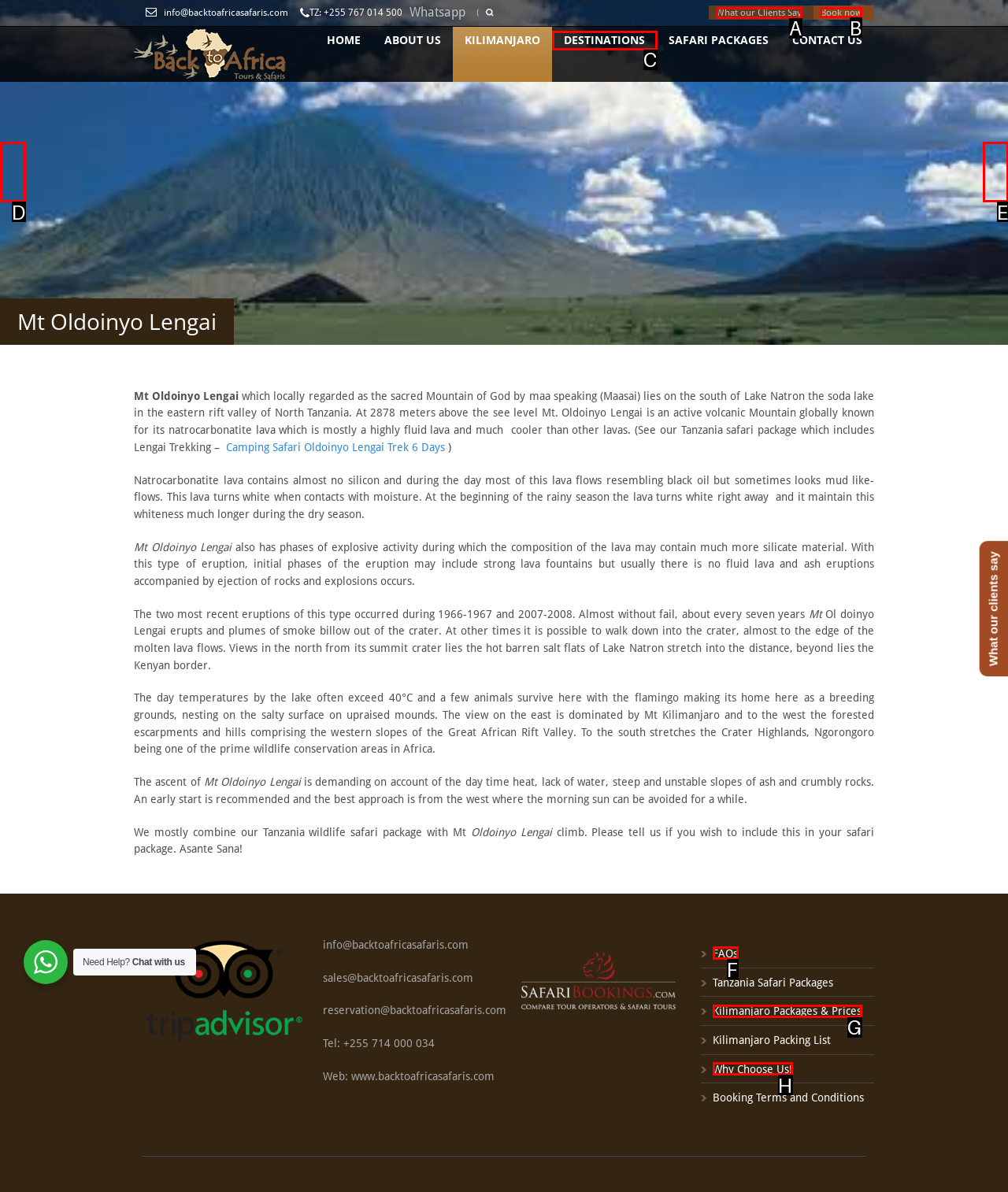Provide the letter of the HTML element that you need to click on to perform the task: Click the 'Book now' button.
Answer with the letter corresponding to the correct option.

B